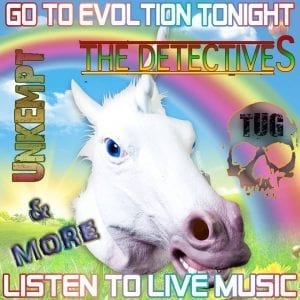What is the occasion for the event? From the image, respond with a single word or brief phrase.

Farewell event for Evolution Records